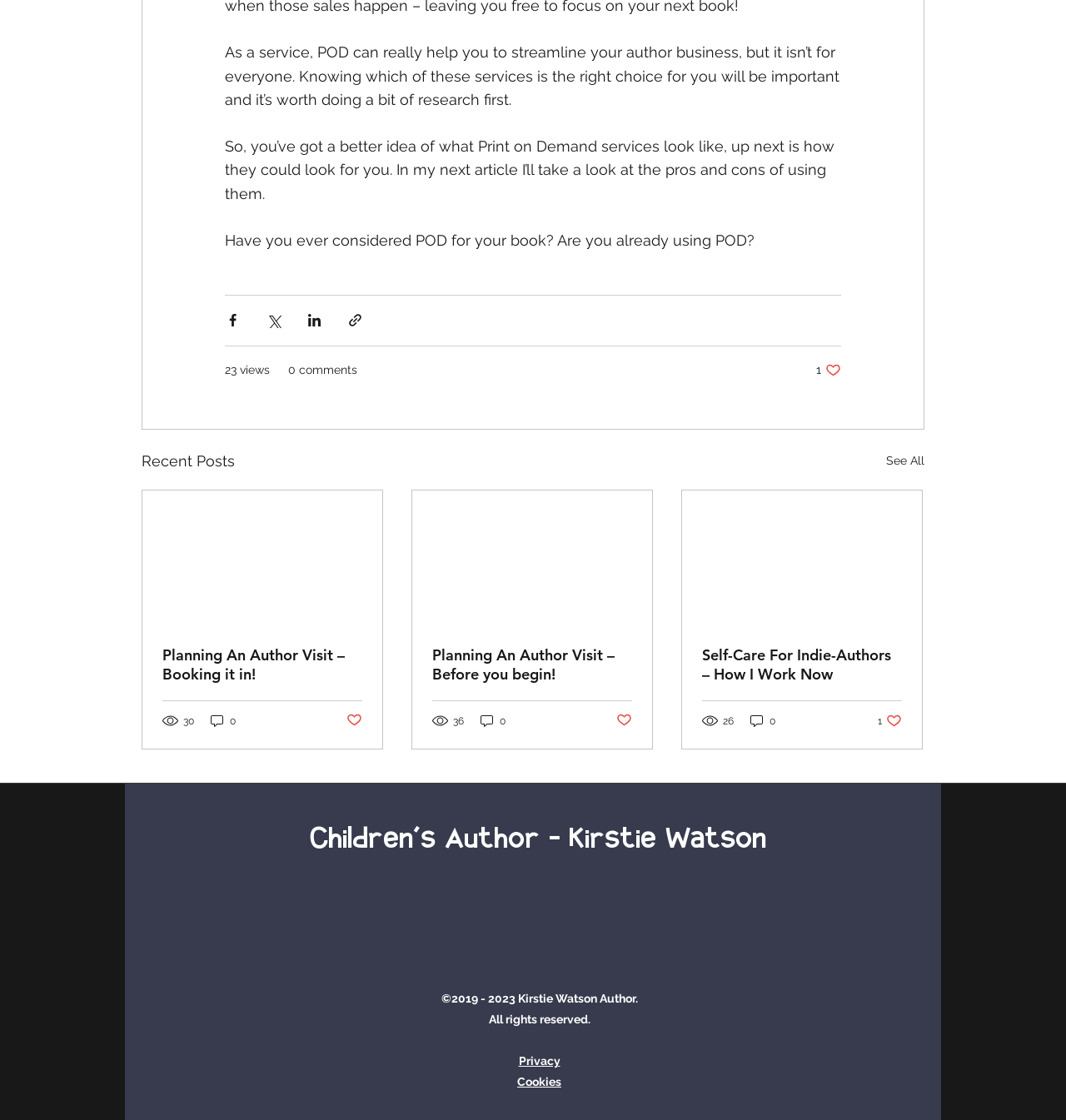Bounding box coordinates are given in the format (top-left x, top-left y, bottom-right x, bottom-right y). All values should be floating point numbers between 0 and 1. Provide the bounding box coordinate for the UI element described as: 36

[0.405, 0.637, 0.437, 0.651]